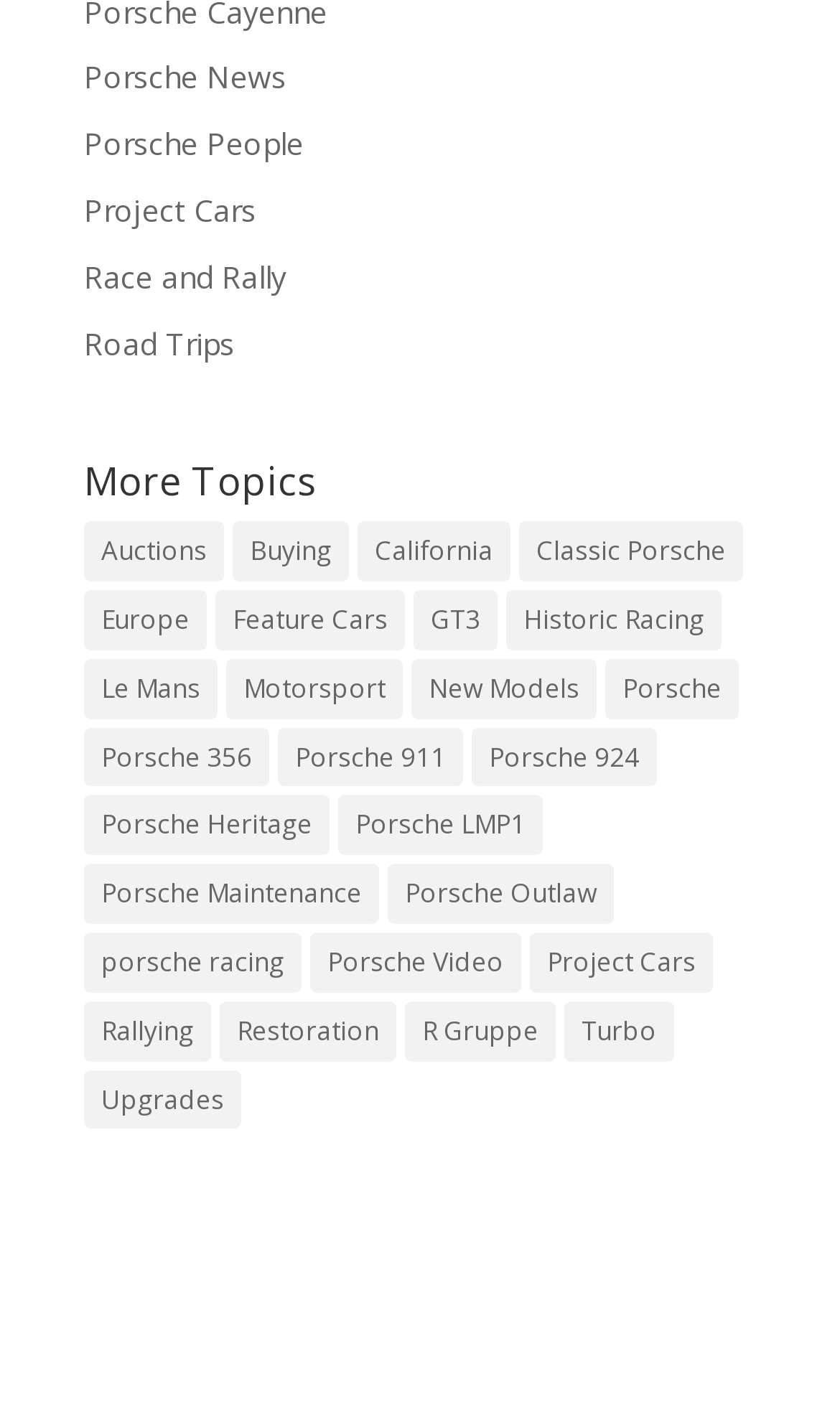Given the following UI element description: "Race and Rally", find the bounding box coordinates in the webpage screenshot.

[0.1, 0.179, 0.341, 0.208]